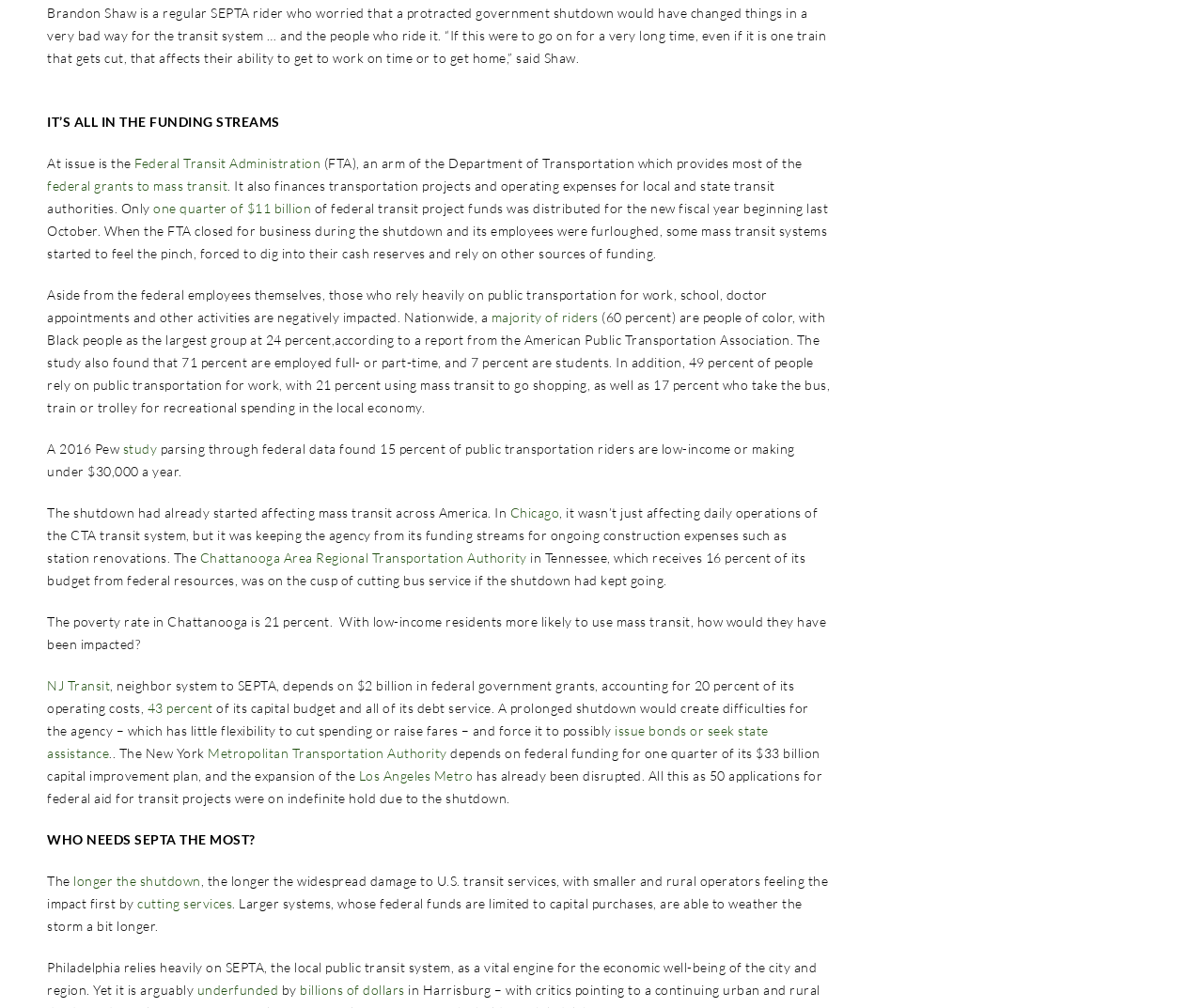Indicate the bounding box coordinates of the clickable region to achieve the following instruction: "Click on 'Federal Transit Administration'."

[0.112, 0.154, 0.266, 0.17]